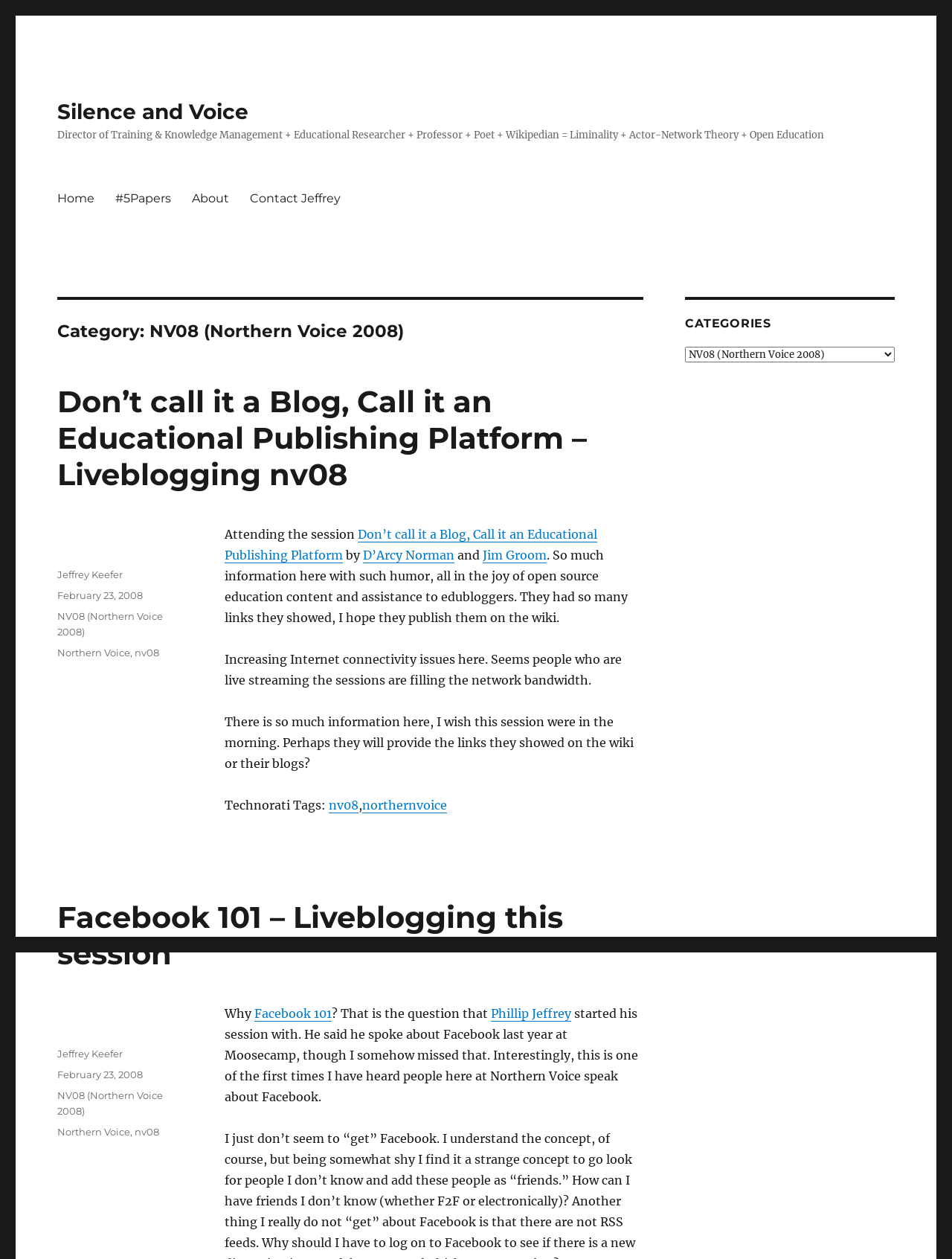How many articles are on this webpage?
Use the image to answer the question with a single word or phrase.

2